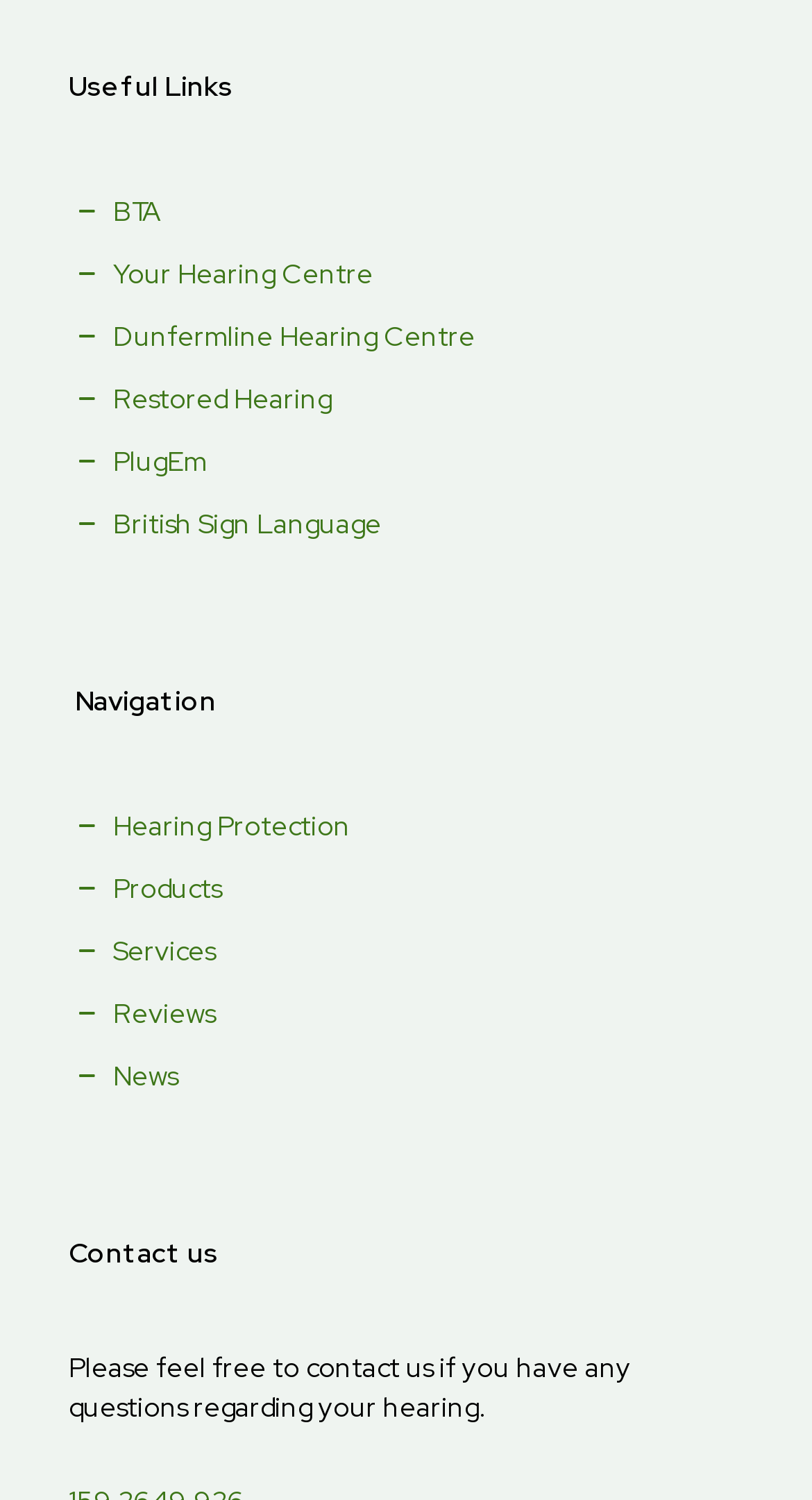Could you please study the image and provide a detailed answer to the question:
How many links are under Useful Links?

I counted the number of links under the 'Useful Links' heading, which are 'BTA', 'Your Hearing Centre', 'Dunfermline Hearing Centre', 'Restored Hearing', and 'PlugEm', totaling 5 links.